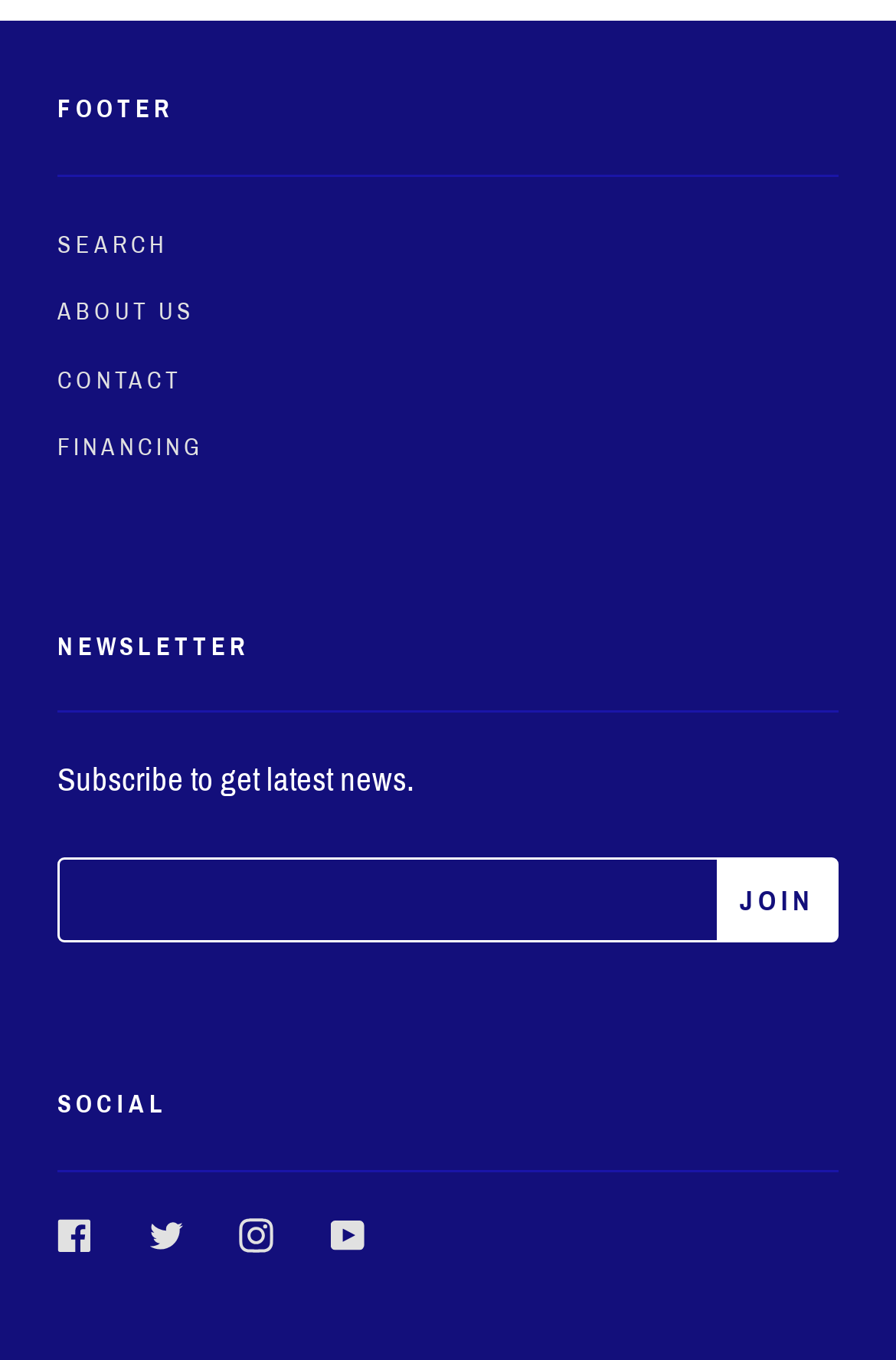Provide the bounding box coordinates of the HTML element described as: "Instagram". The bounding box coordinates should be four float numbers between 0 and 1, i.e., [left, top, right, bottom].

[0.267, 0.894, 0.306, 0.921]